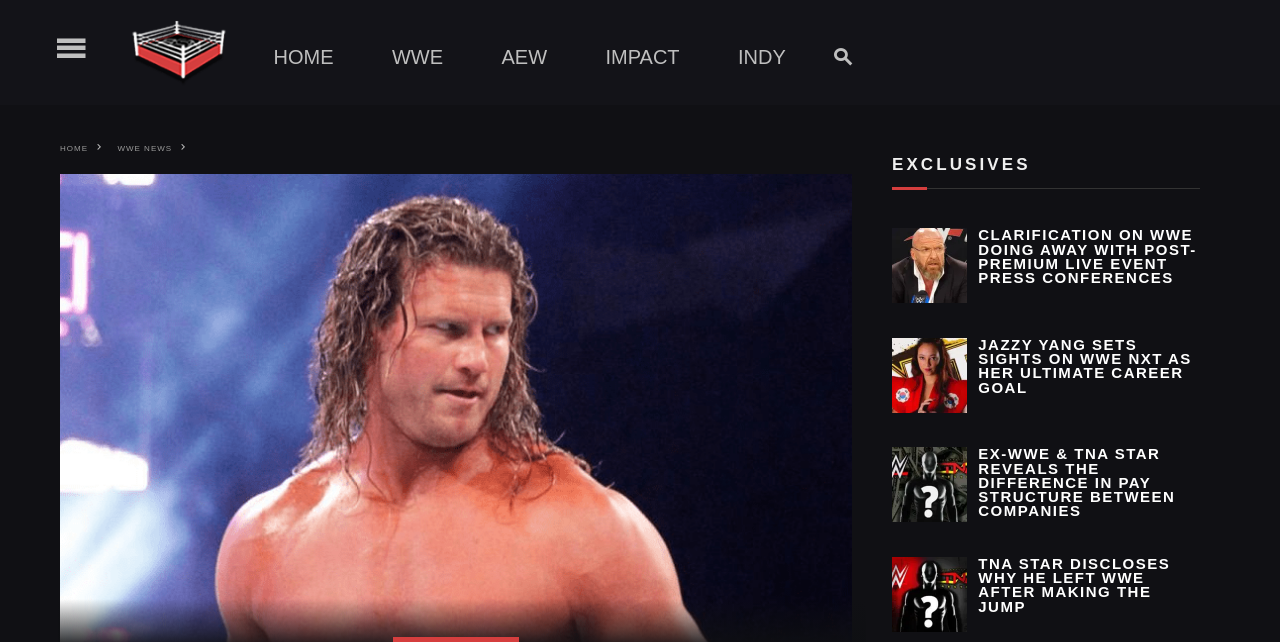Could you specify the bounding box coordinates for the clickable section to complete the following instruction: "view clarification on WWE doing away with post-premium live event press conferences"?

[0.697, 0.356, 0.938, 0.473]